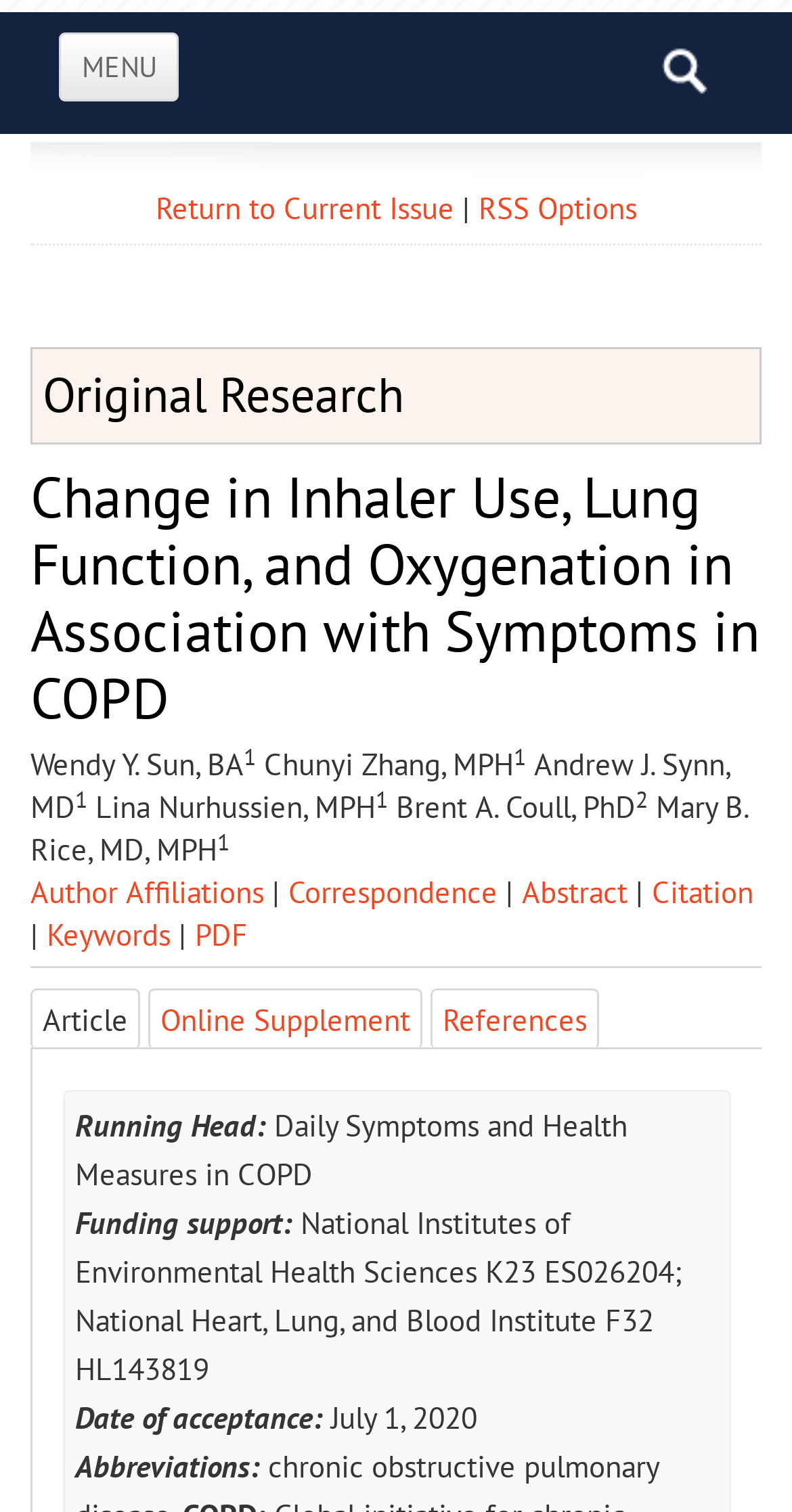Please find the bounding box coordinates of the element that needs to be clicked to perform the following instruction: "Open the 'PDF' file". The bounding box coordinates should be four float numbers between 0 and 1, represented as [left, top, right, bottom].

[0.246, 0.606, 0.313, 0.631]